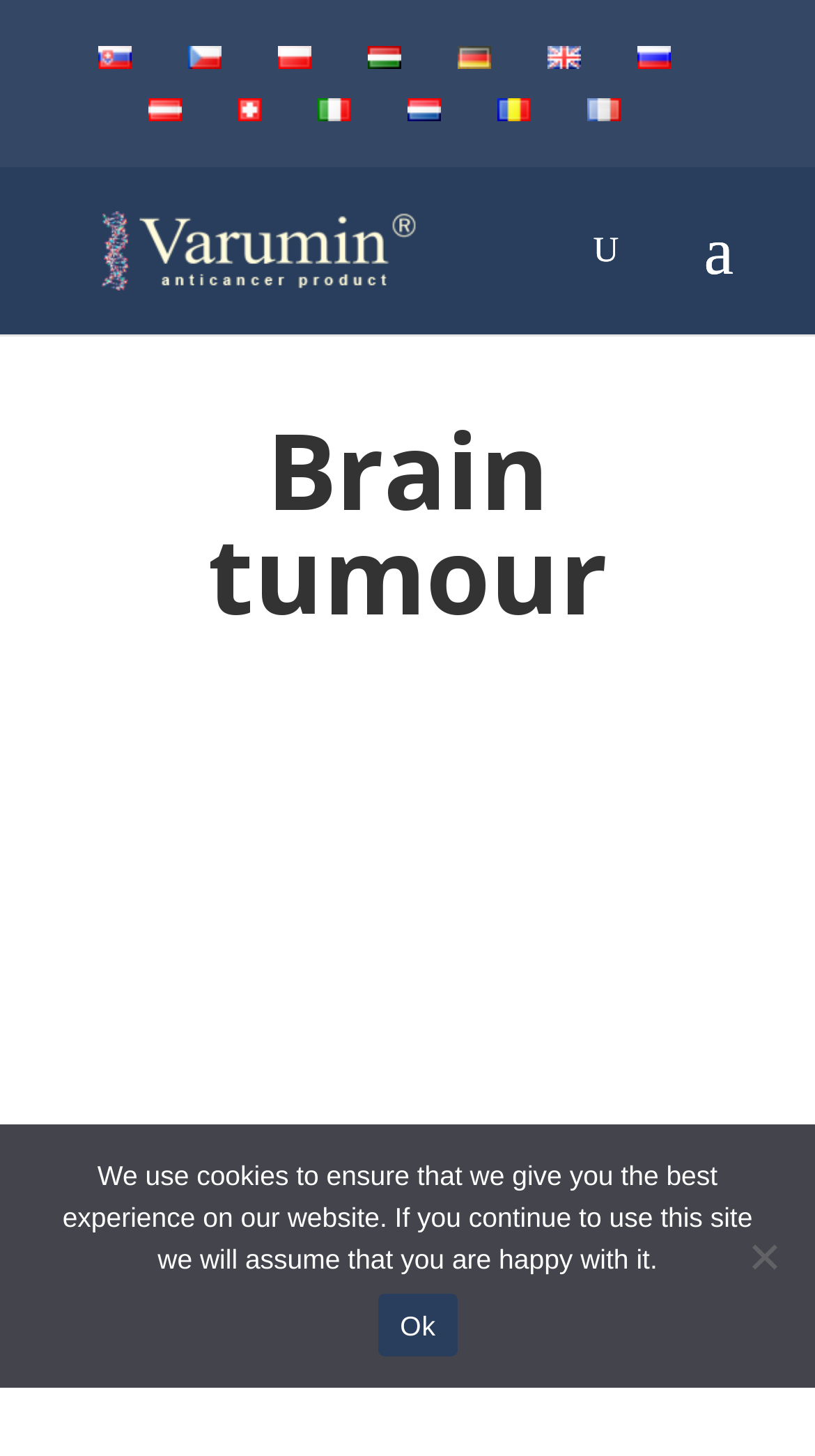Identify the bounding box coordinates for the UI element described as: "Ok".

[0.465, 0.889, 0.56, 0.932]